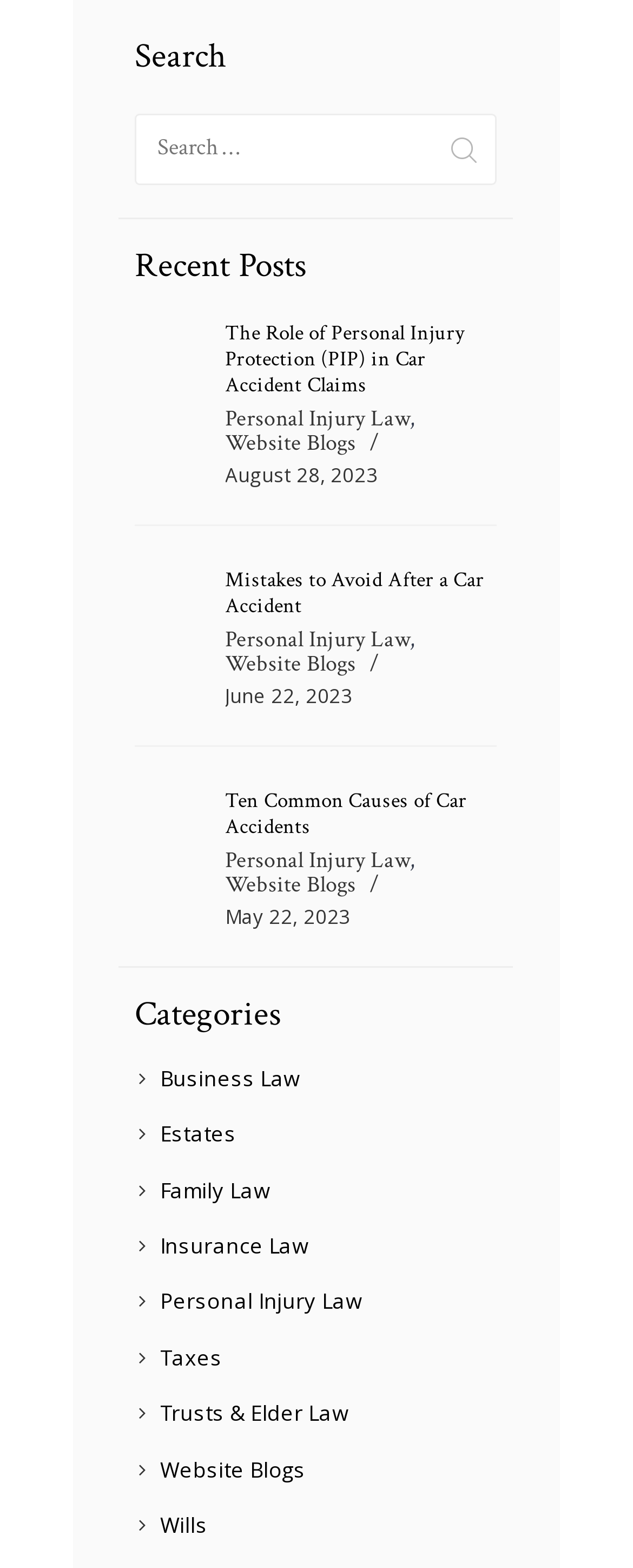Based on the image, please respond to the question with as much detail as possible:
What is the category of the first recent post?

I looked at the first recent post element [109] and found a link with the text 'Personal Injury Law' which indicates the category of the post.